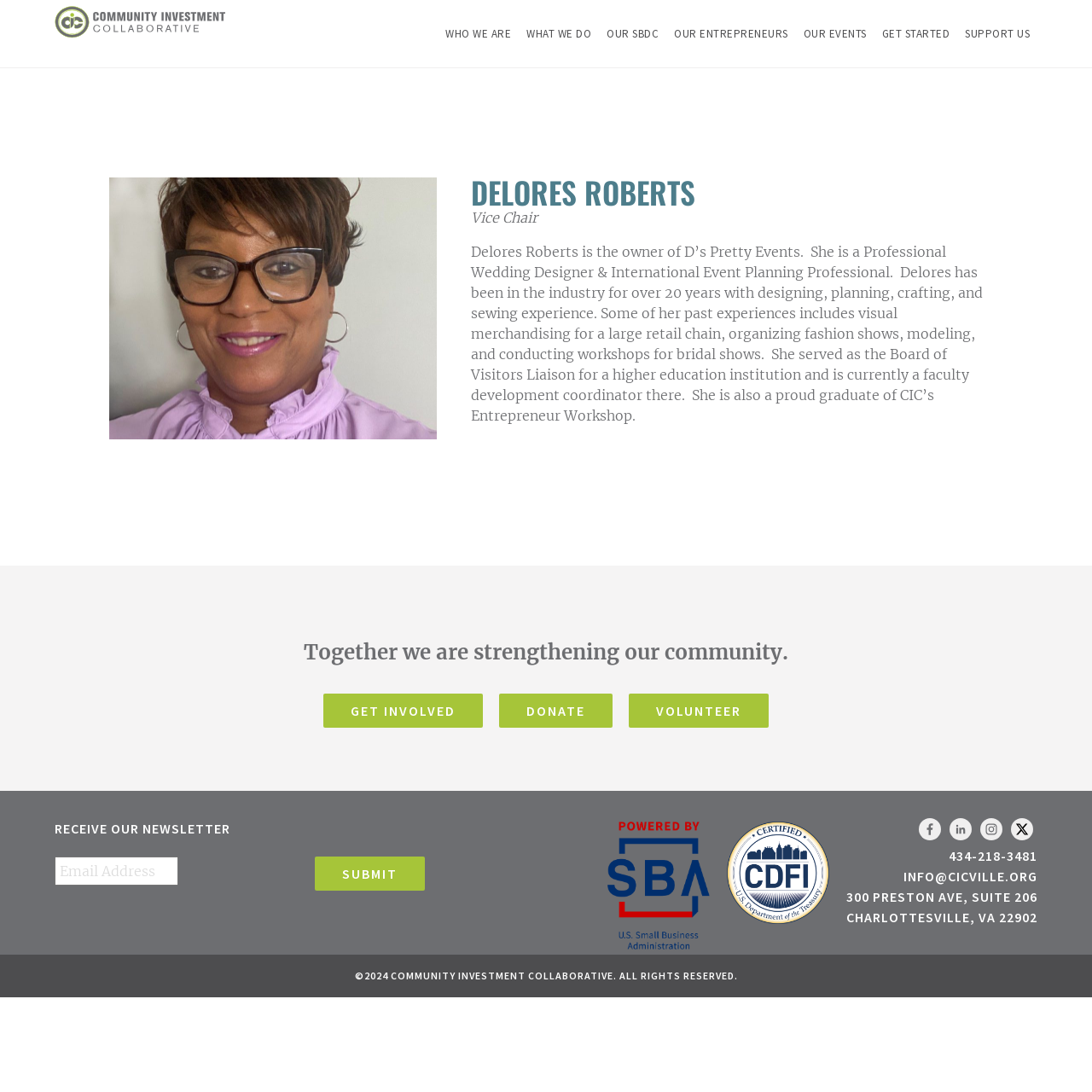Could you locate the bounding box coordinates for the section that should be clicked to accomplish this task: "Click GET STARTED".

[0.807, 0.0, 0.87, 0.062]